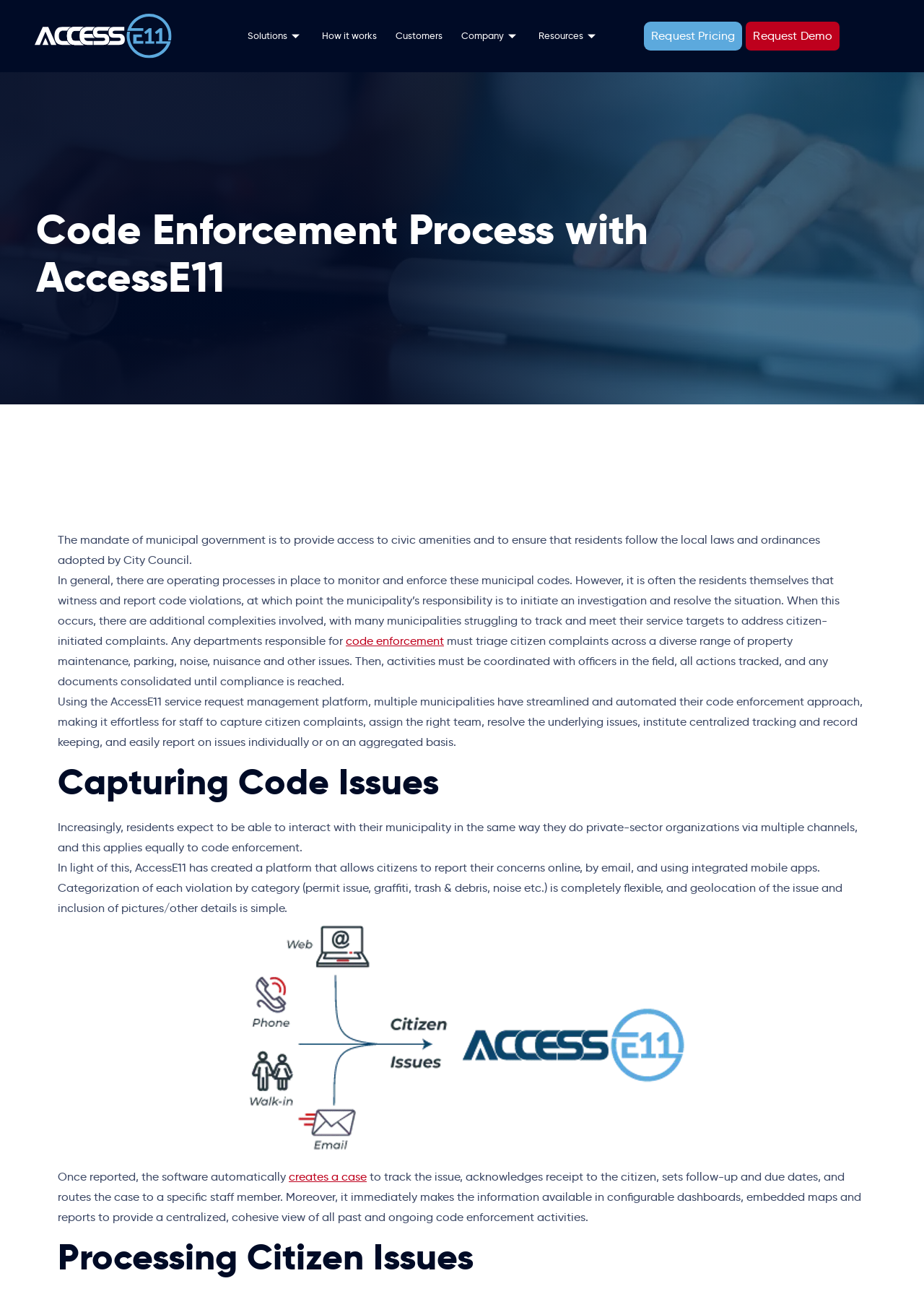Detail the webpage's structure and highlights in your description.

The webpage is about AccessE11's code enforcement process, providing municipalities with a unified solution for capturing, processing, and analyzing citizen code enforcement issues. 

At the top, there is a header section with several links, including "Solutions", "How it works", "Customers", "Company", "Resources", "Request Pricing", and "Request Demo". 

Below the header, there are two headings, "Code Enforcement Process with AccessE11" and "Code Enforcement with AccessE11", which are followed by a paragraph of text explaining the mandate of municipal government and the challenges of code enforcement. 

The text continues to describe the complexities involved in tracking and meeting service targets to address citizen-initiated complaints, and how the AccessE11 service request management platform can streamline and automate the code enforcement approach. 

Further down, there is a heading "Capturing Code Issues", followed by text explaining how residents expect to interact with their municipality through multiple channels, and how AccessE11's platform allows citizens to report their concerns online, by email, and using integrated mobile apps. 

Finally, there is a heading "Processing Citizen Issues" at the bottom of the page. Throughout the page, there are several links, including "code enforcement" and "creates a case", which provide additional information on the topic.